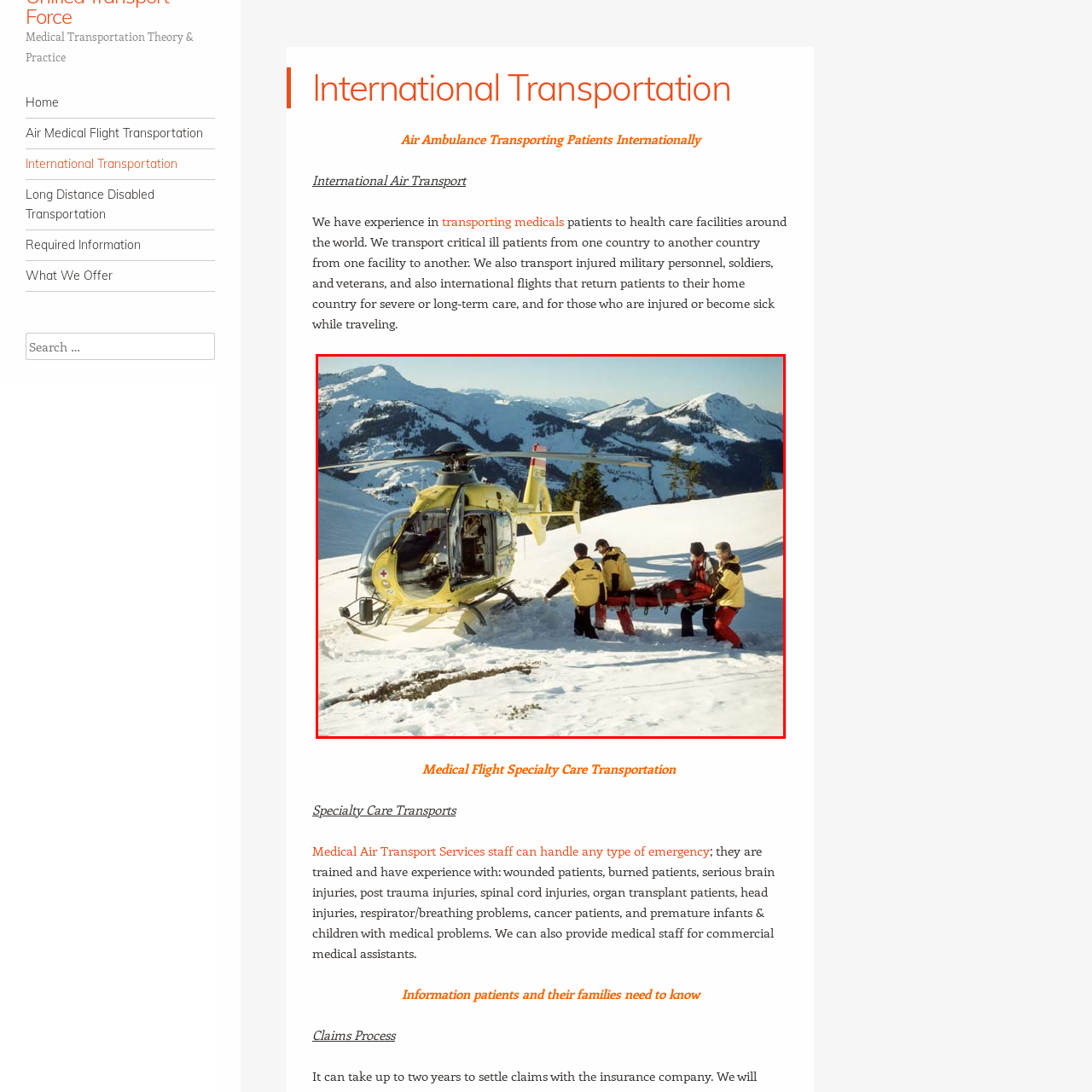Focus on the image outlined in red and offer a detailed answer to the question below, relying on the visual elements in the image:
What is the purpose of the helicopter in the image?

The purpose of the helicopter can be understood by analyzing the scene depicted in the image. The medical personnel are transferring a patient on a stretcher to the helicopter, which is equipped for emergency medical flights. This suggests that the helicopter is being used to transport critically ill patients across challenging terrains.